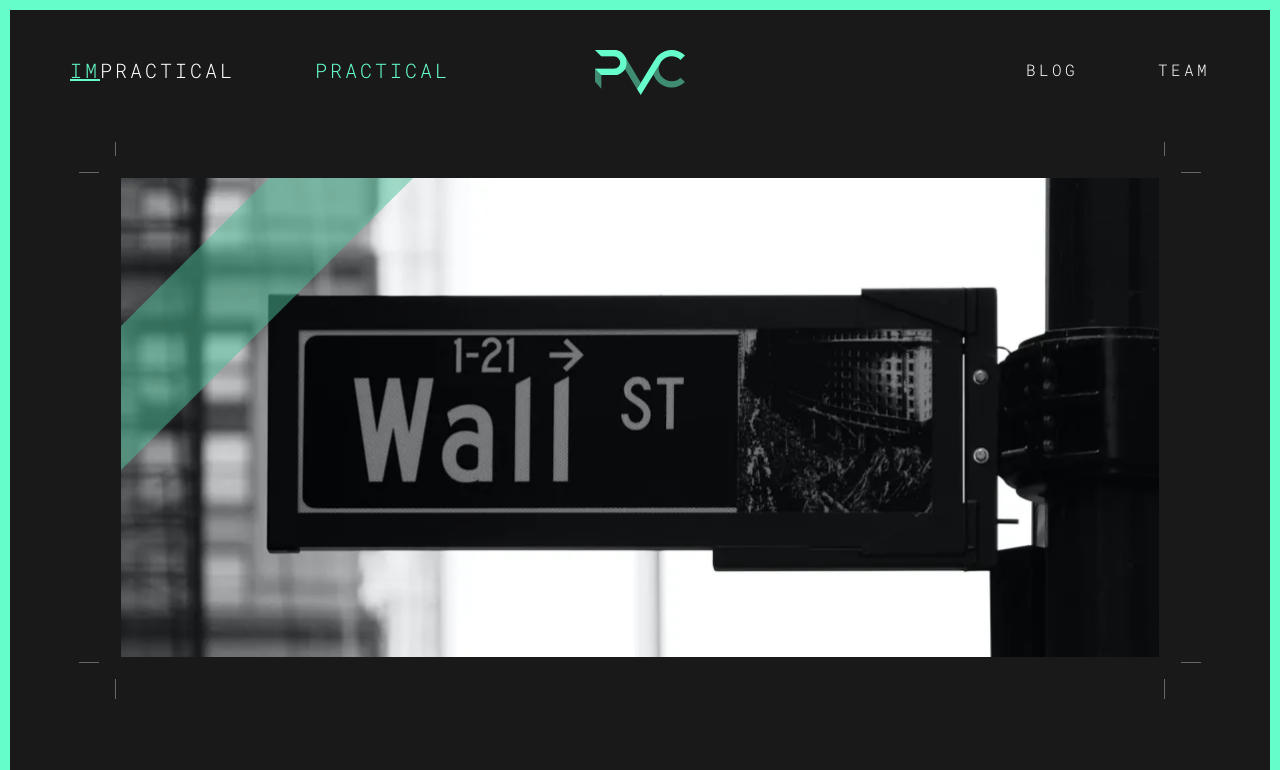Provide the bounding box coordinates of the UI element that matches the description: "impractical".

[0.055, 0.072, 0.184, 0.126]